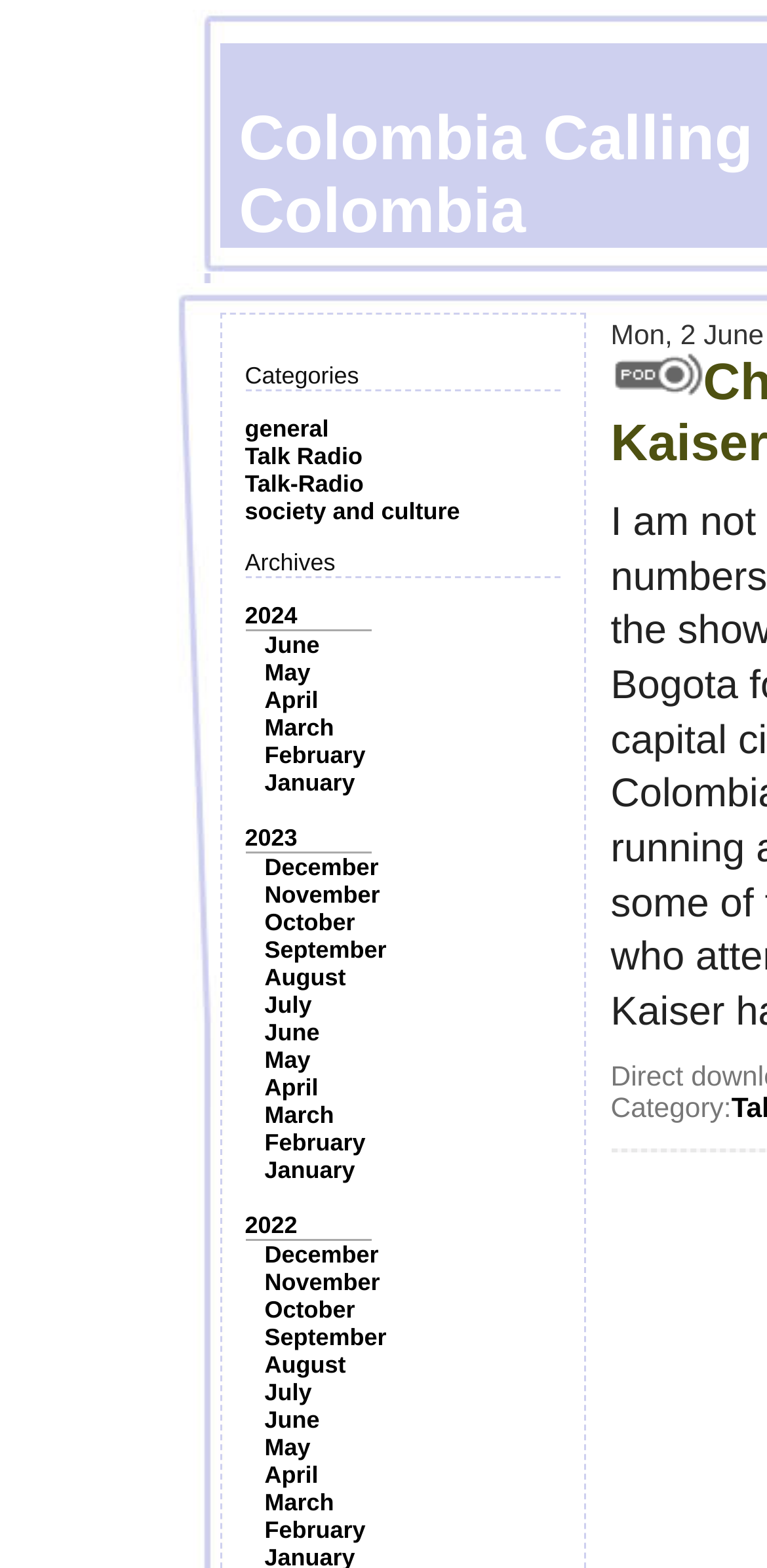How many months are listed under 2023? Using the information from the screenshot, answer with a single word or phrase.

12